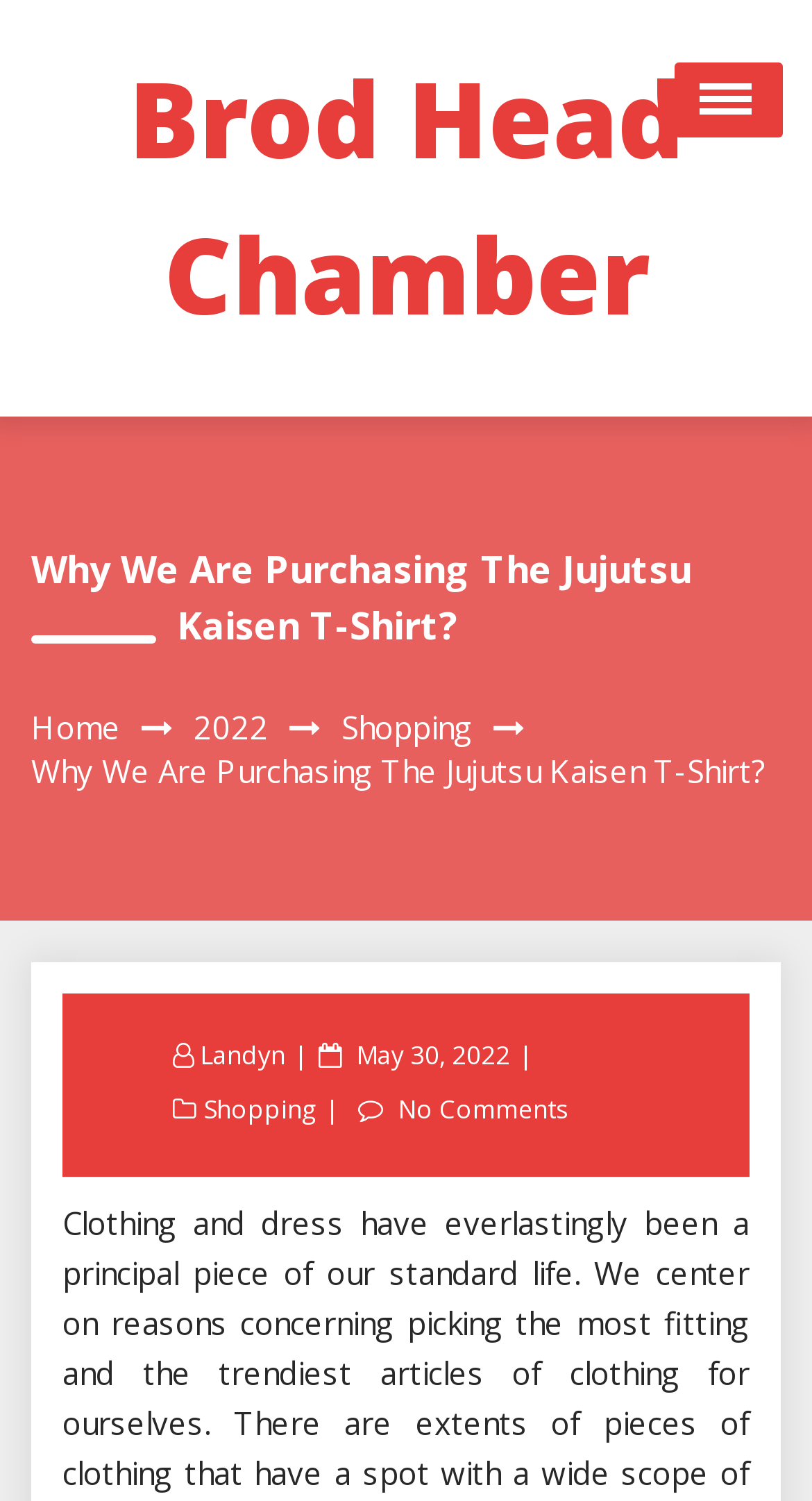What is the name of the website?
Examine the screenshot and reply with a single word or phrase.

Brod Head Chamber